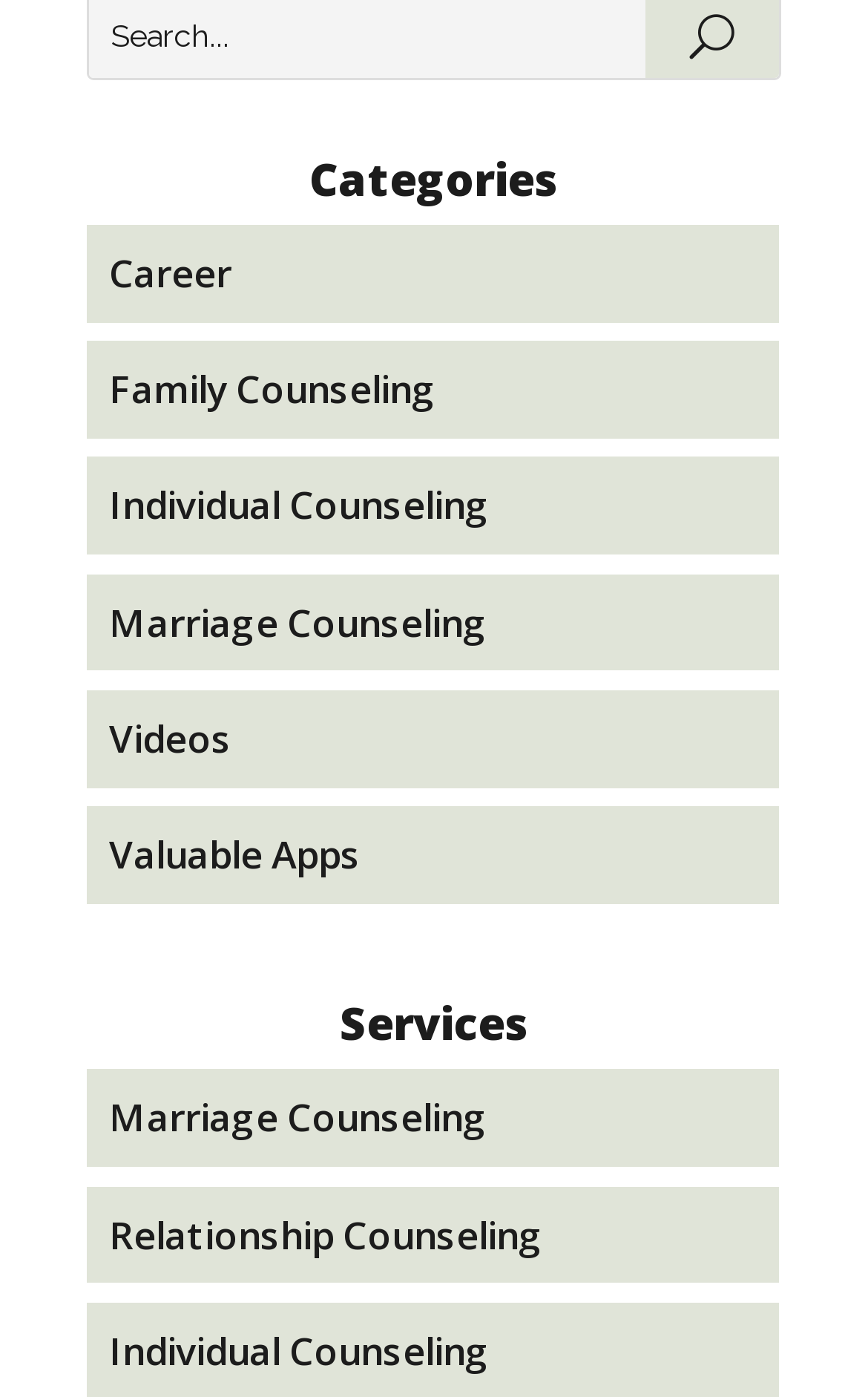For the element described, predict the bounding box coordinates as (top-left x, top-left y, bottom-right x, bottom-right y). All values should be between 0 and 1. Element description: Relationship Counseling

[0.126, 0.865, 0.626, 0.902]